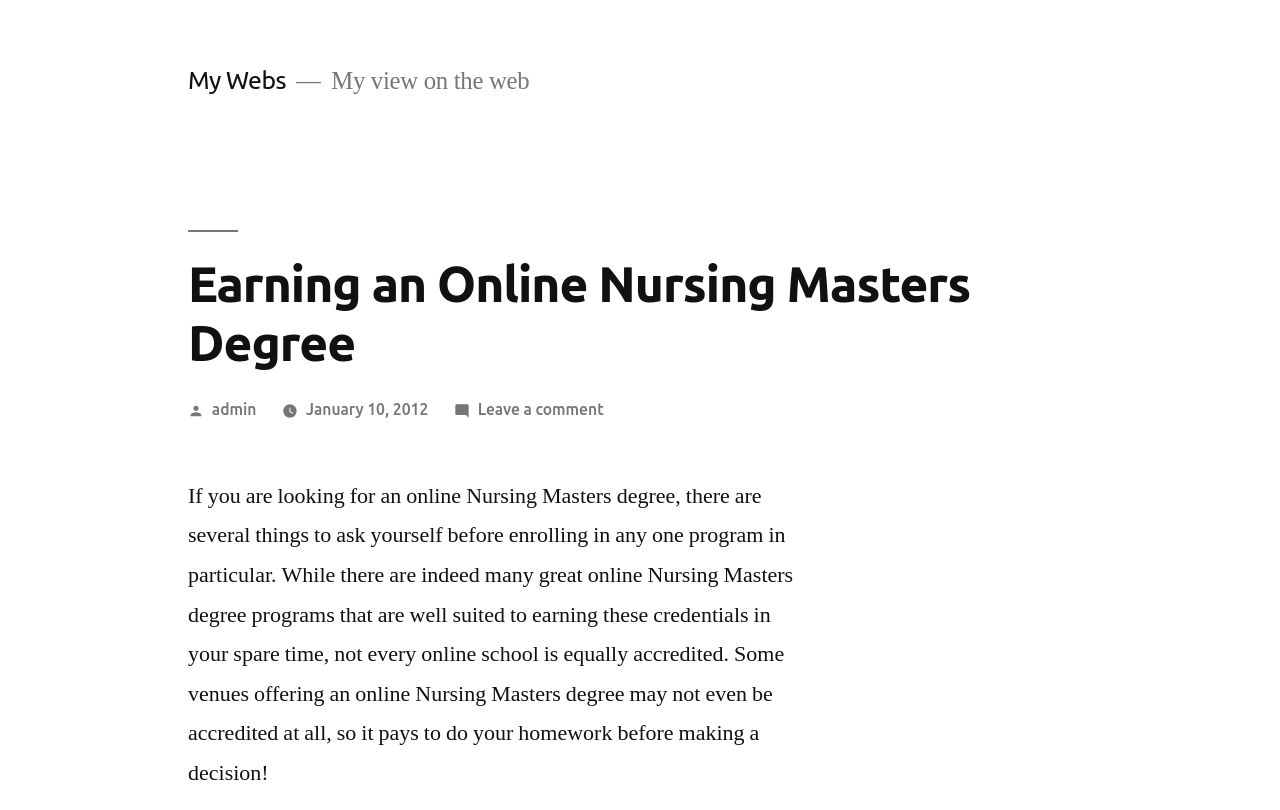What is the purpose of this post?
Refer to the image and answer the question using a single word or phrase.

To advise on online Nursing Masters degree programs